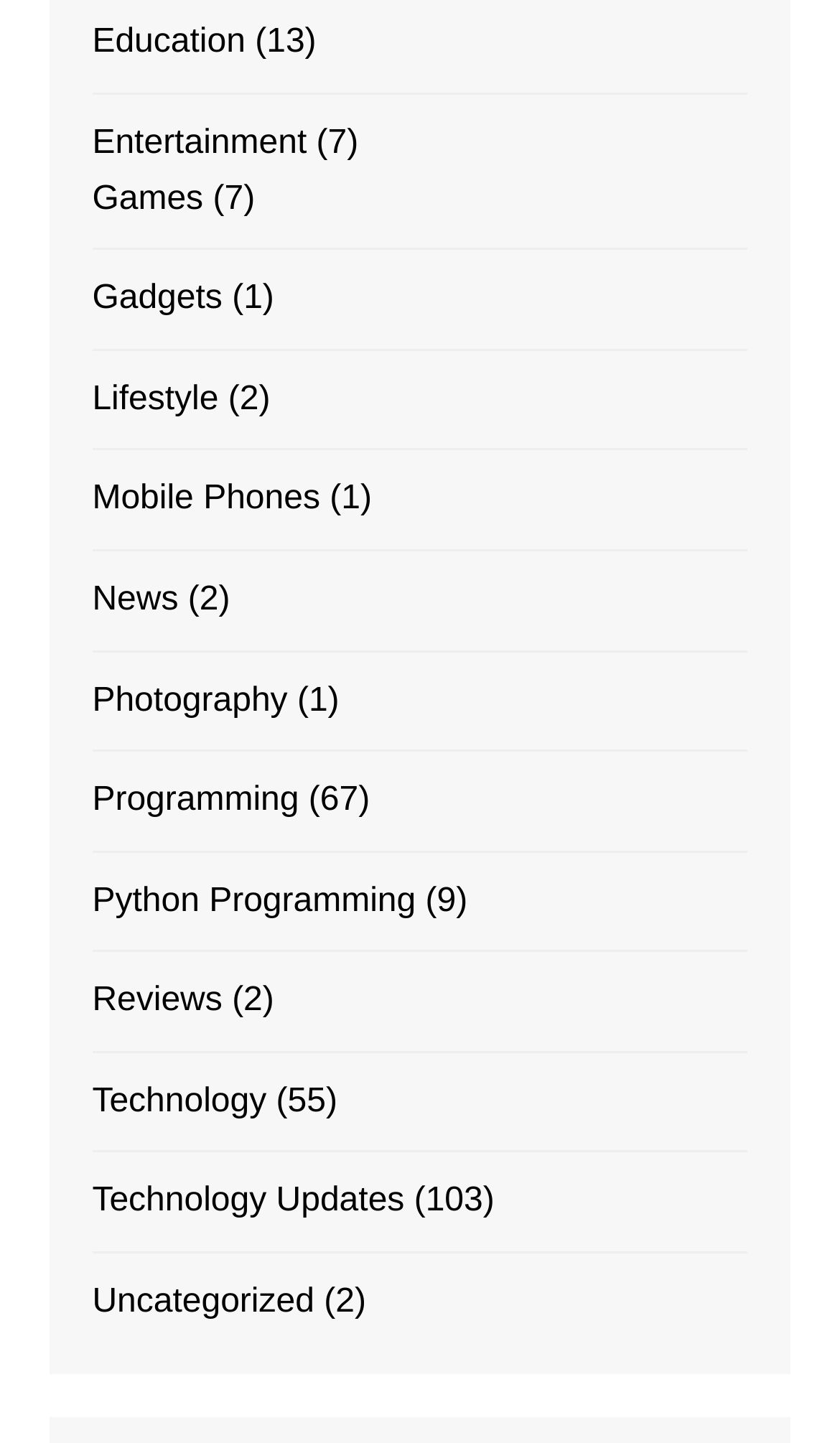How many categories are there on the webpage? Analyze the screenshot and reply with just one word or a short phrase.

14